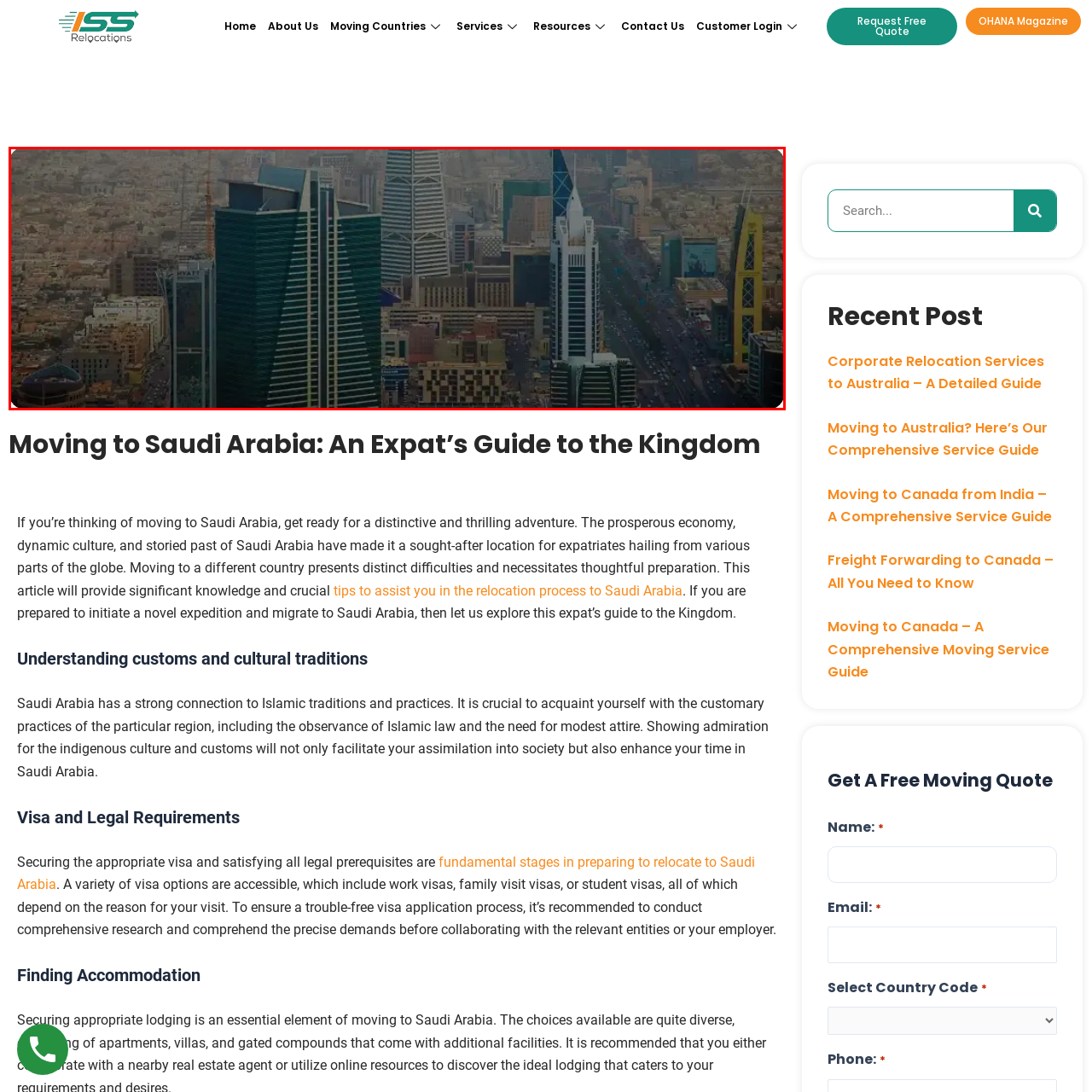What is reflected in the blend of contemporary and traditional elements in the city?
Concentrate on the image bordered by the red bounding box and offer a comprehensive response based on the image details.

The caption states that the bustling city below is a blend of contemporary and traditional elements, and this blend reflects the dynamic culture and economic prosperity of Saudi Arabia, indicating that the city's cultural and economic aspects are intertwined and thriving.